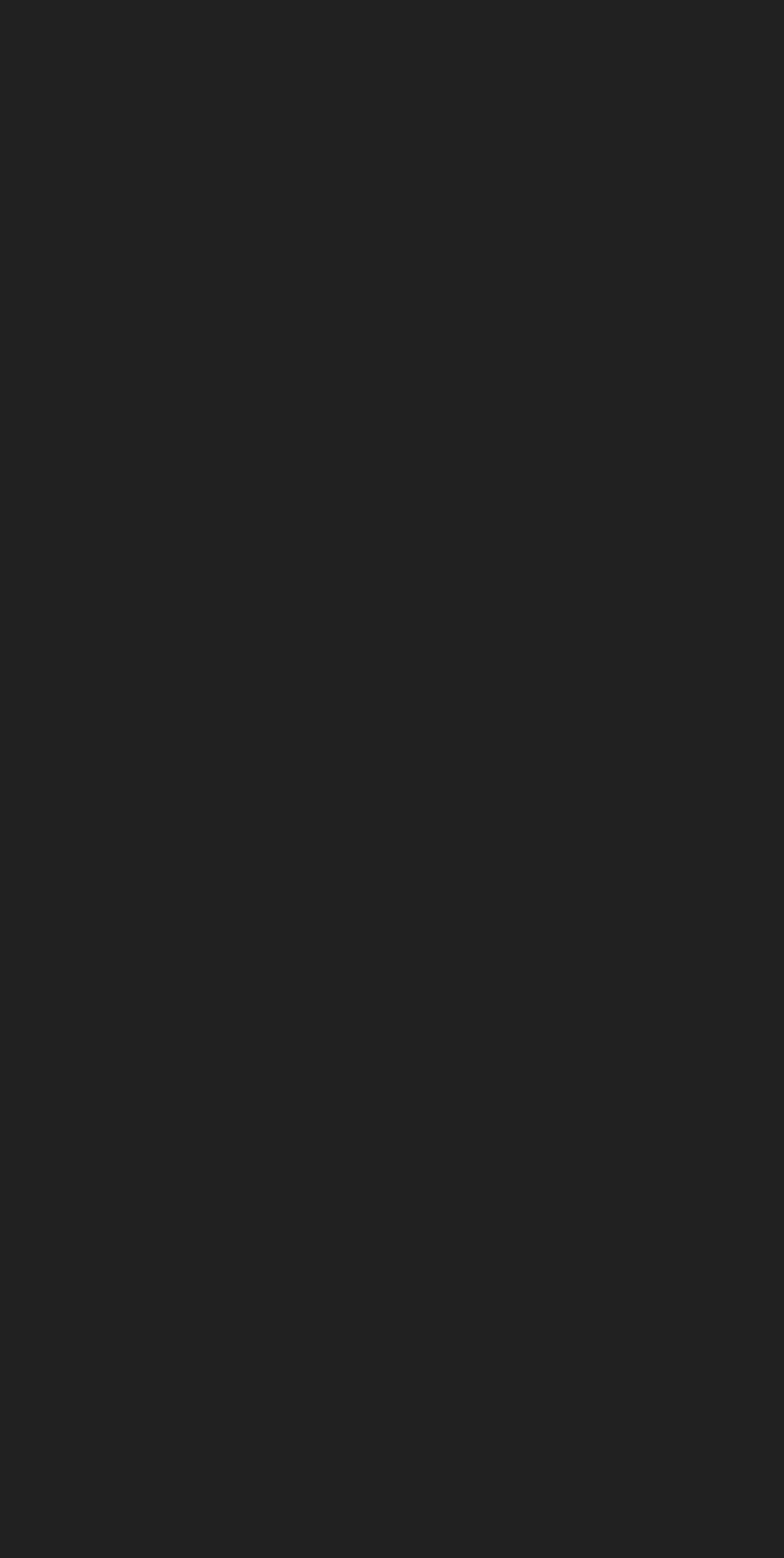Locate the bounding box of the UI element defined by this description: "name="et_pb_contact_name_0" placeholder="Name"". The coordinates should be given as four float numbers between 0 and 1, formatted as [left, top, right, bottom].

[0.051, 0.124, 0.95, 0.207]